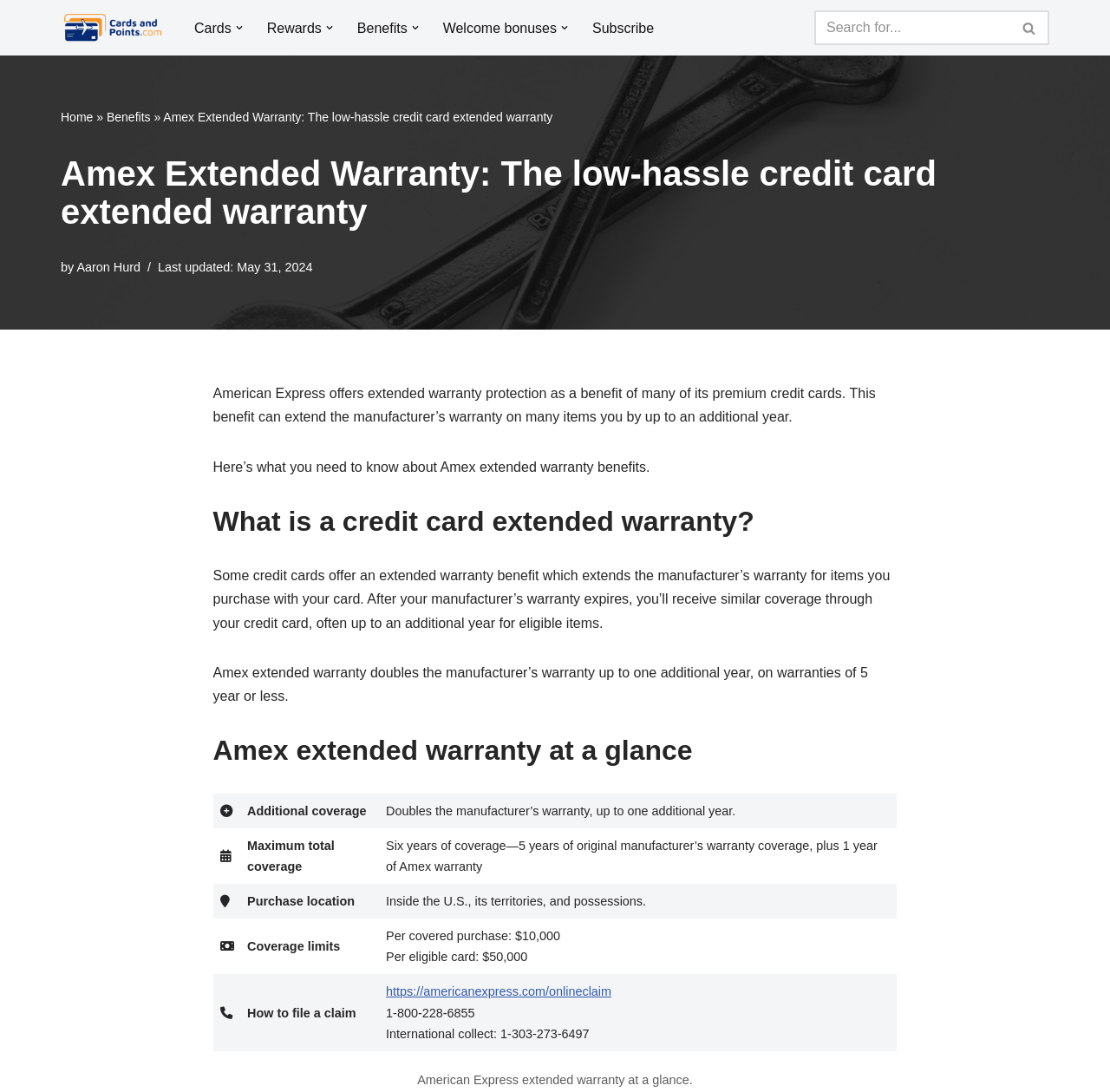What is the purpose of the search box?
Please interpret the details in the image and answer the question thoroughly.

The question is asking for the purpose of the search box. By looking at the webpage, we can see that there is a search box with a button labeled 'Search', which indicates that the purpose of the search box is to search the website.